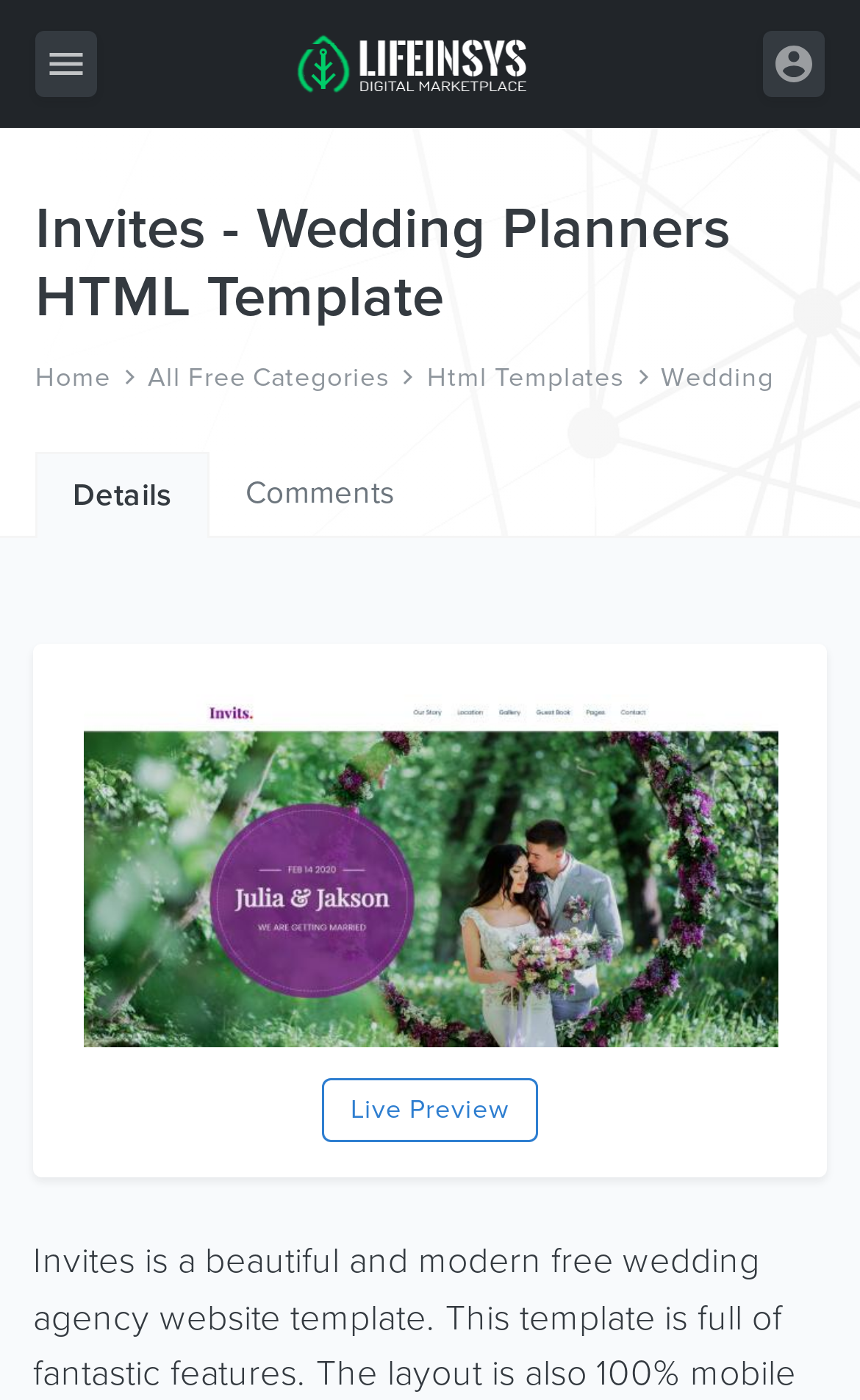Give a concise answer using one word or a phrase to the following question:
What is the name of the template?

Invites